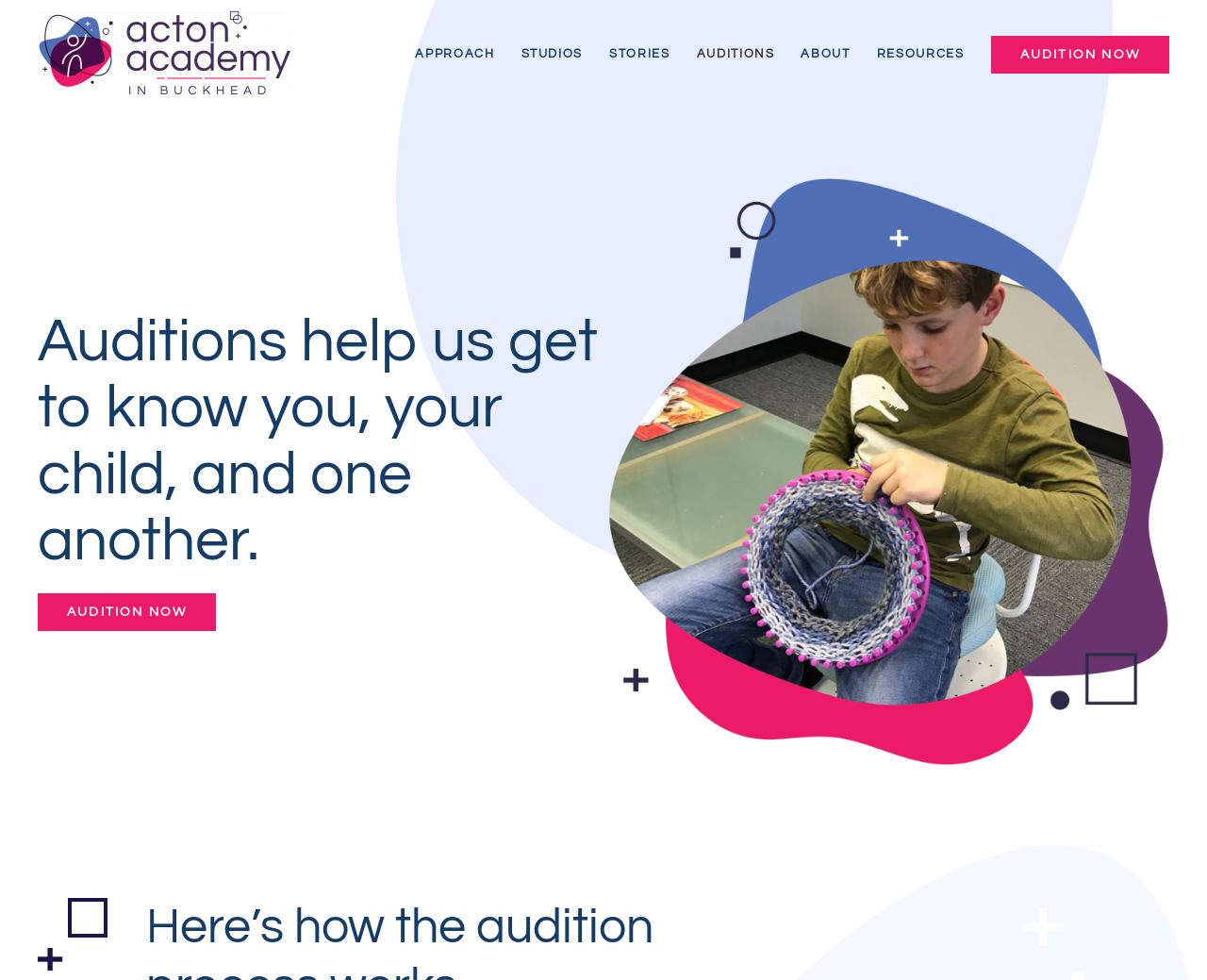Please determine the bounding box of the UI element that matches this description: Audition Now. The coordinates should be given as (top-left x, top-left y, bottom-right x, bottom-right y), with all values between 0 and 1.

[0.031, 0.606, 0.179, 0.644]